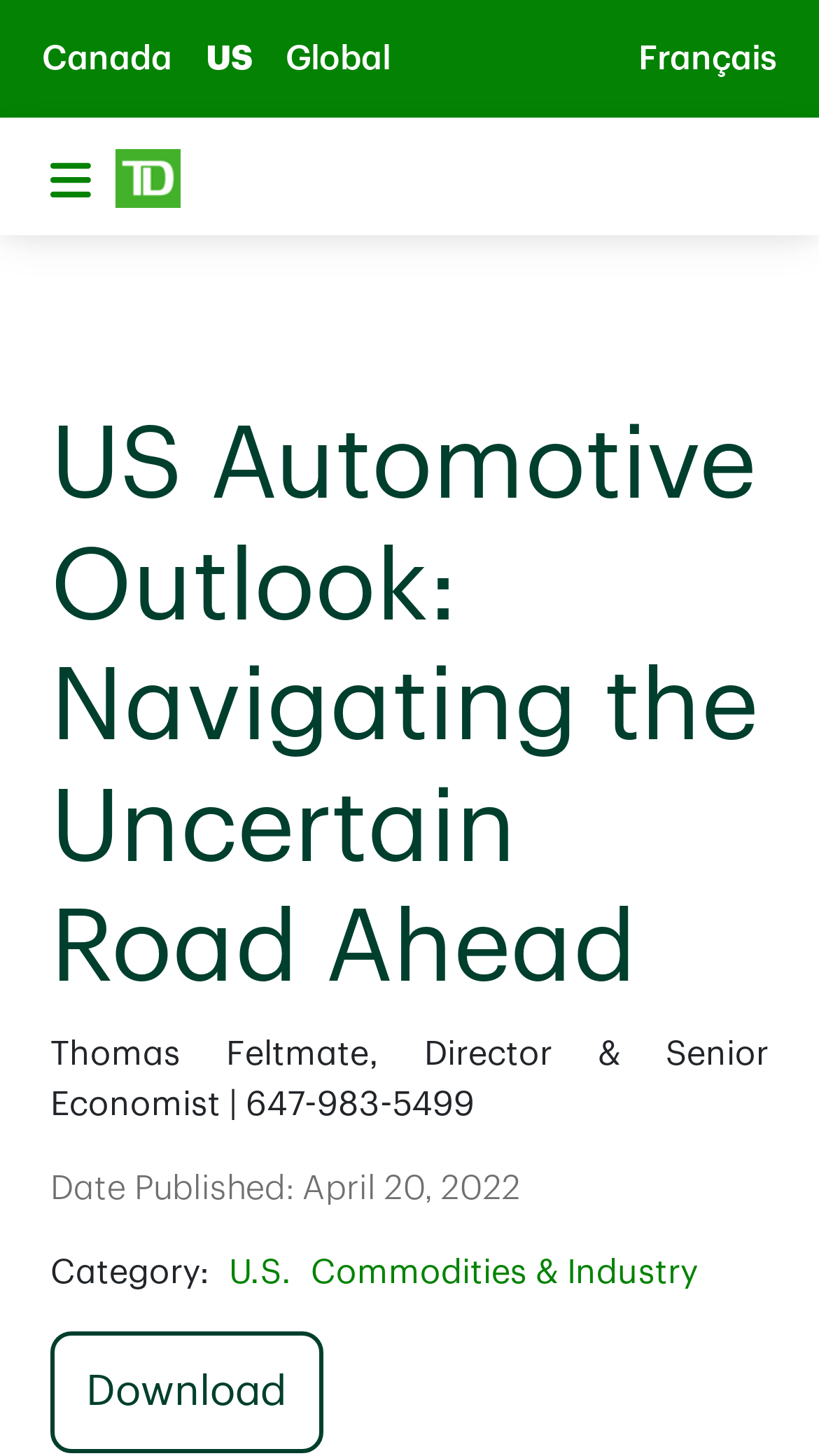What is the date of publication? Look at the image and give a one-word or short phrase answer.

April 20, 2022